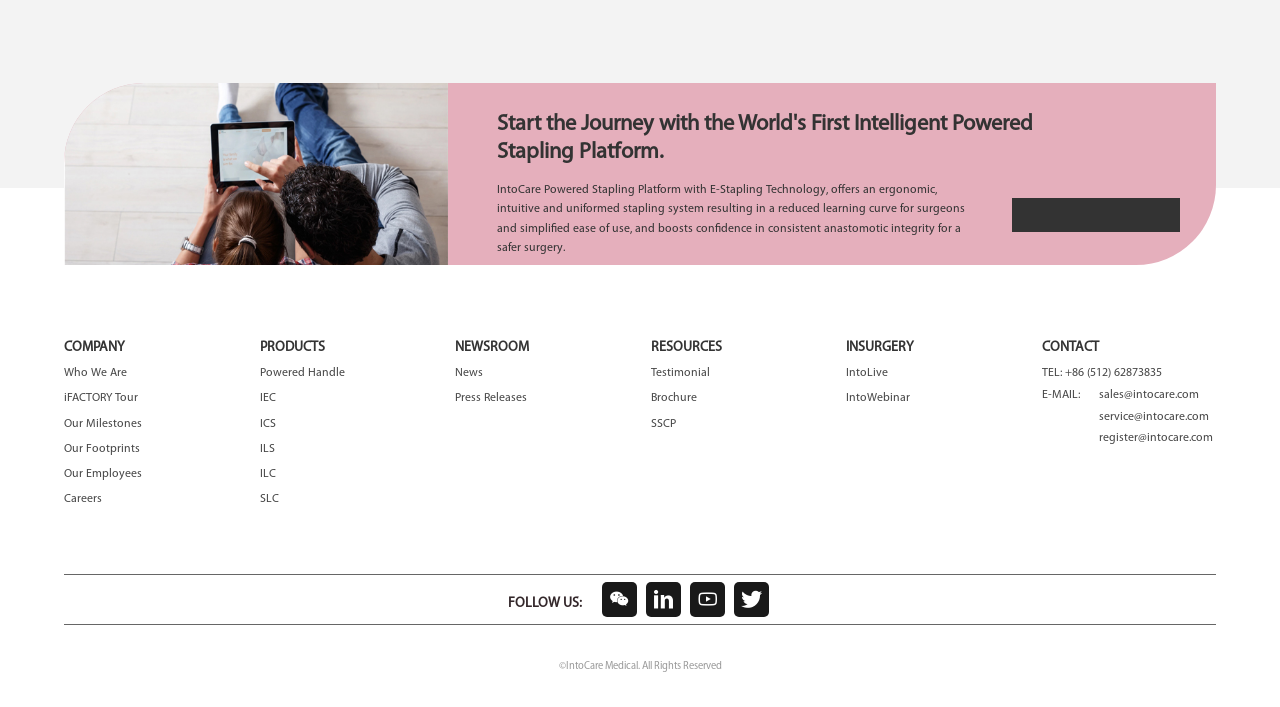Determine the bounding box coordinates for the region that must be clicked to execute the following instruction: "Learn about the company".

[0.05, 0.474, 0.186, 0.51]